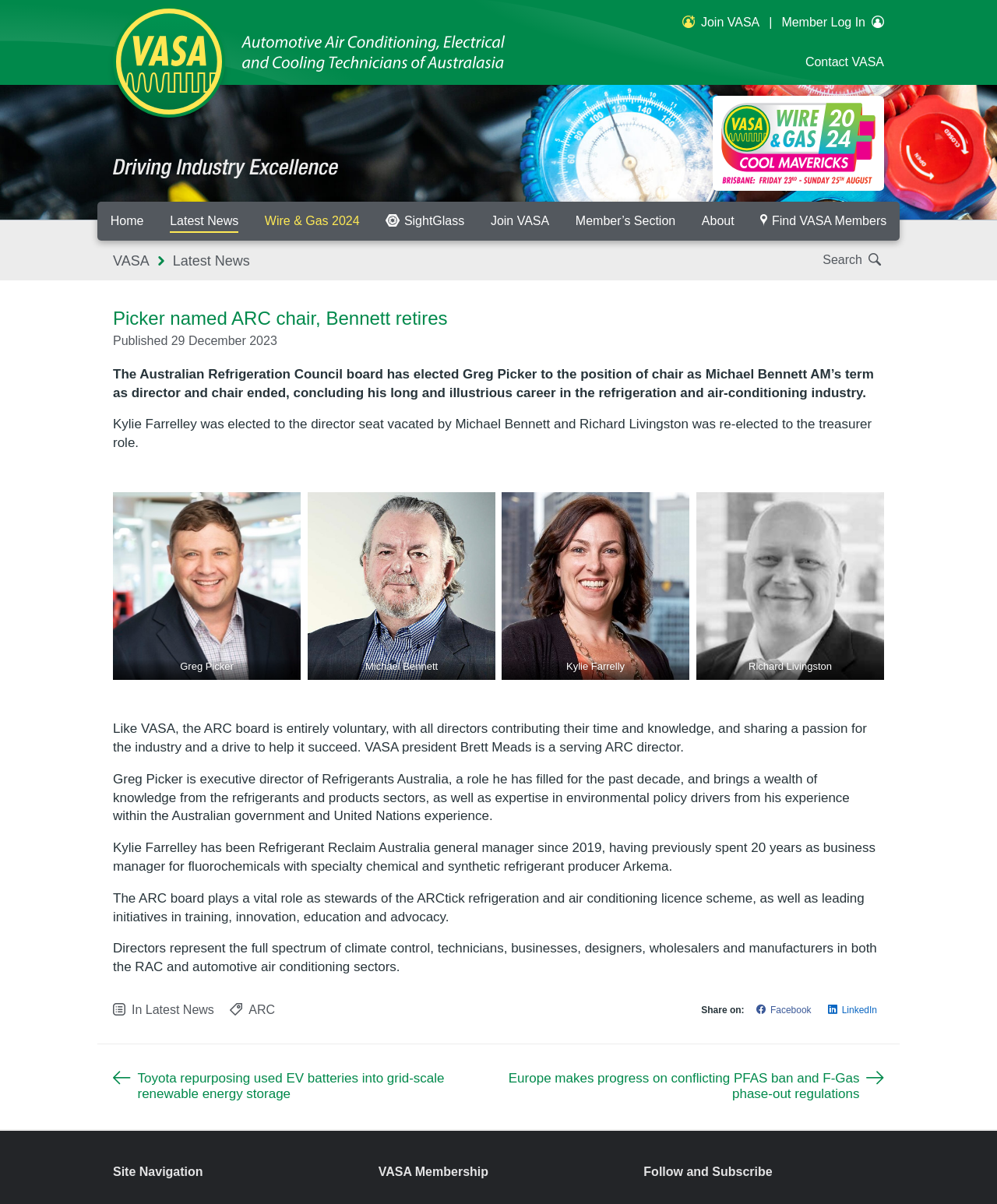Predict the bounding box of the UI element based on the description: "About". The coordinates should be four float numbers between 0 and 1, formatted as [left, top, right, bottom].

[0.691, 0.168, 0.75, 0.2]